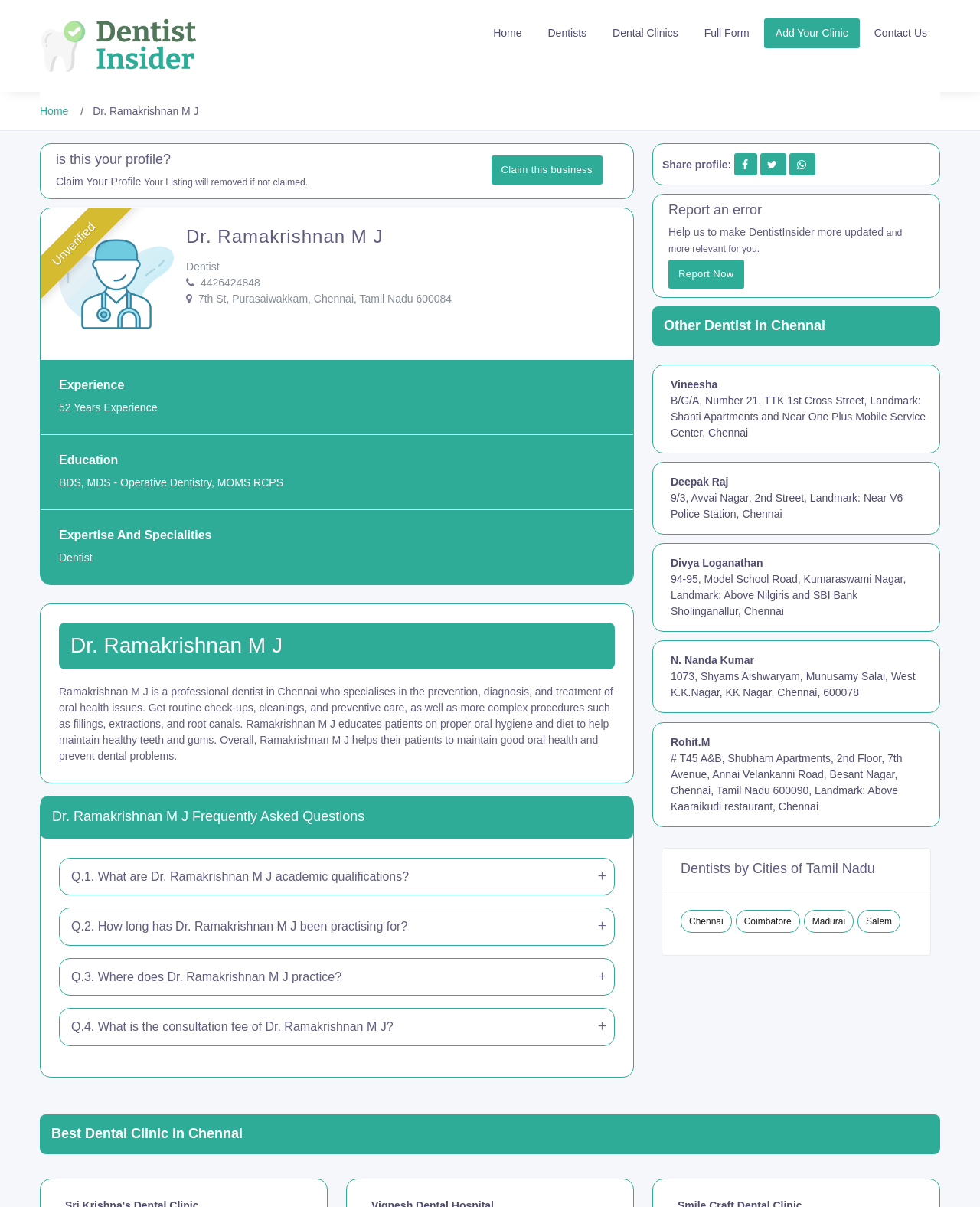Highlight the bounding box coordinates of the element you need to click to perform the following instruction: "Get the contact number of Dr. Ramakrishnan M J."

[0.202, 0.229, 0.265, 0.239]